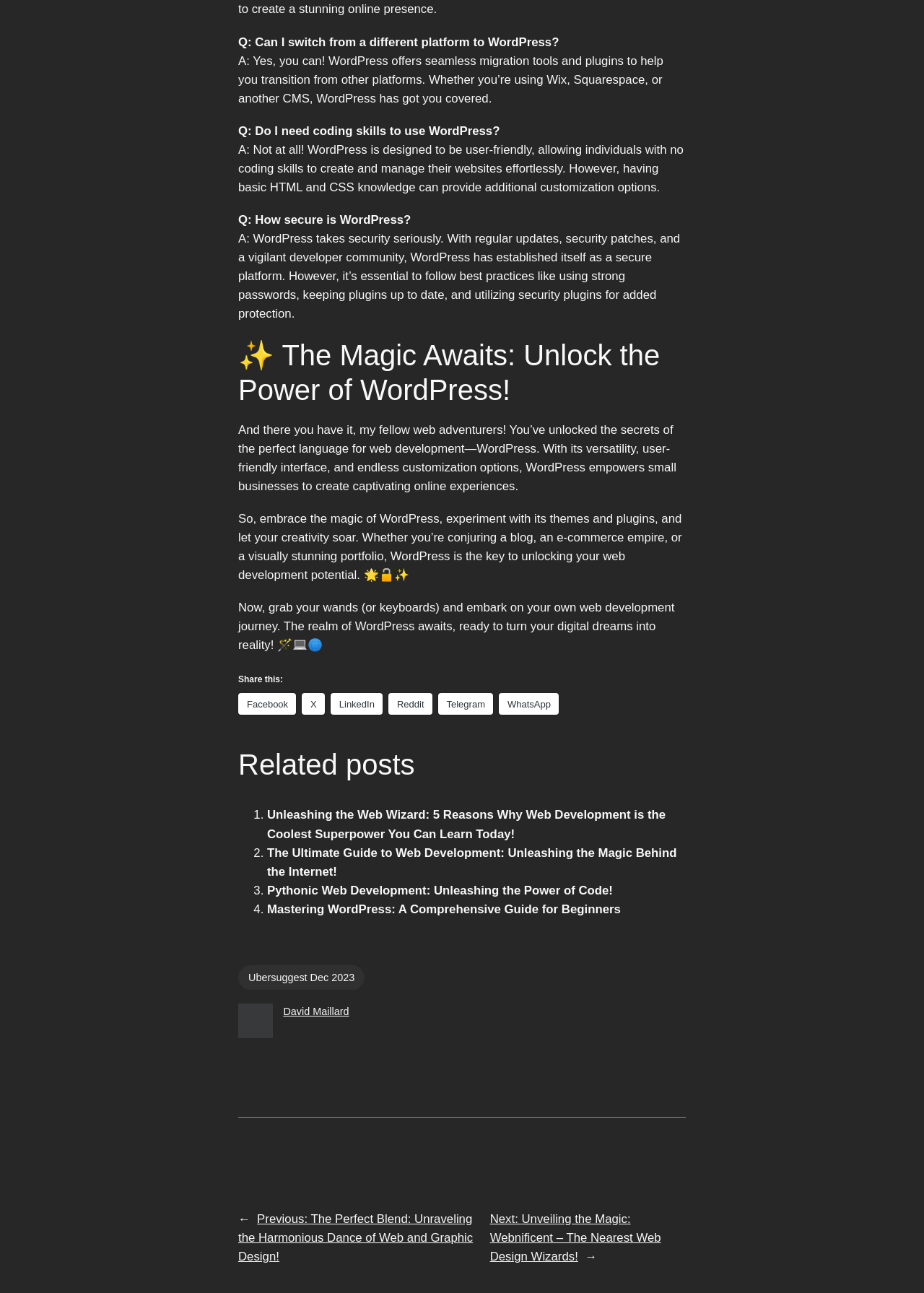Identify the bounding box coordinates of the clickable section necessary to follow the following instruction: "Check out David Maillard's profile". The coordinates should be presented as four float numbers from 0 to 1, i.e., [left, top, right, bottom].

[0.307, 0.778, 0.378, 0.787]